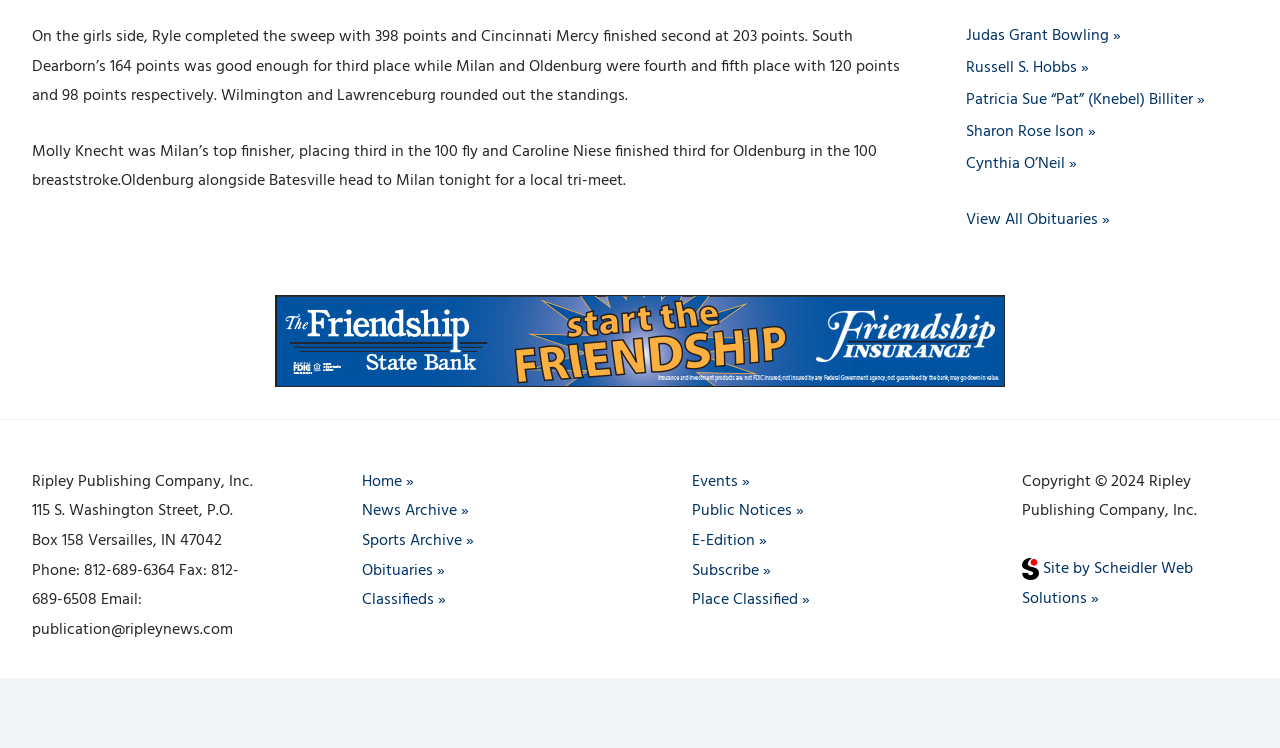What is the name of the publishing company?
Refer to the image and provide a concise answer in one word or phrase.

Ripley Publishing Company, Inc.